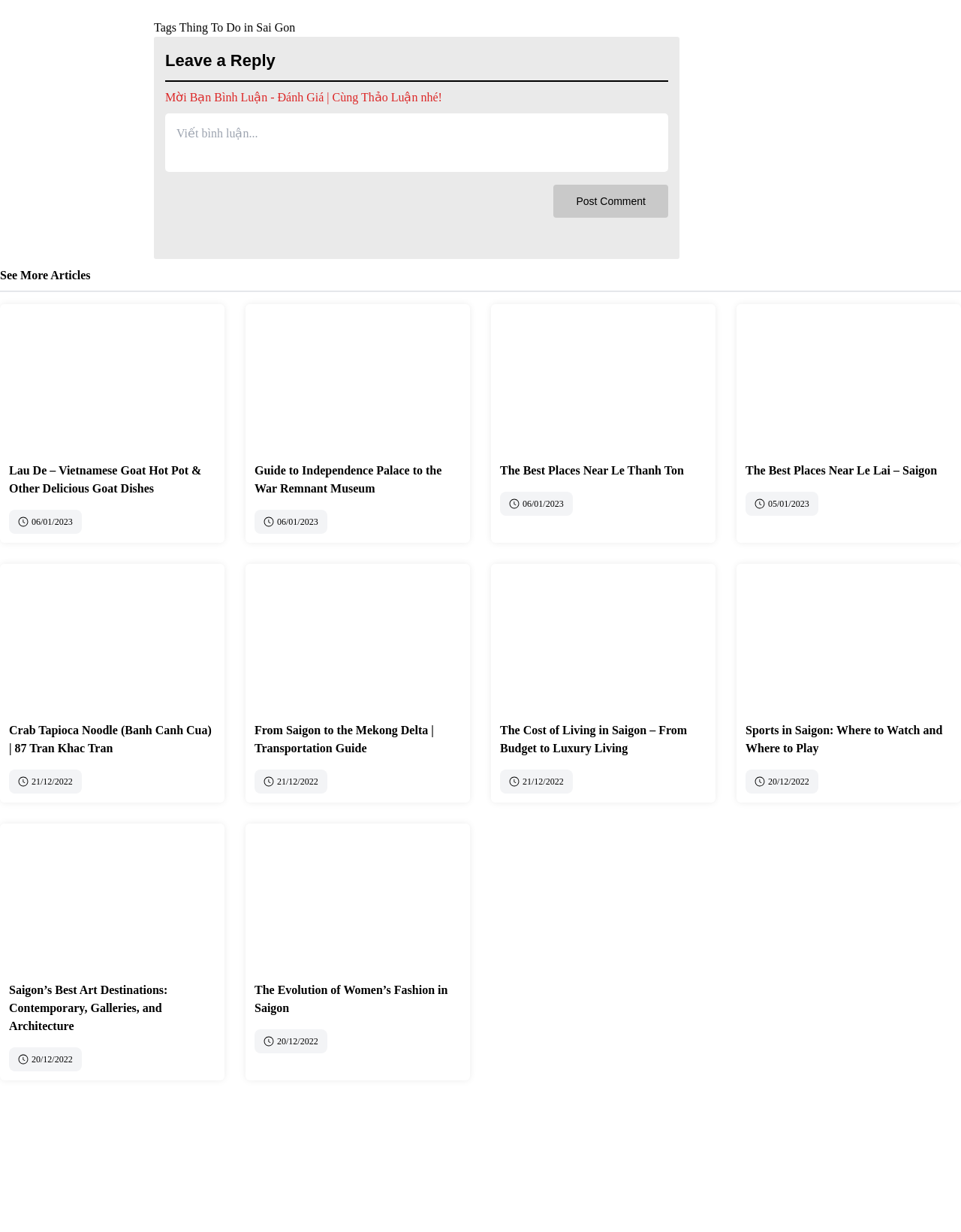Using the description: "alt="Futabus - Phuong Trang"", identify the bounding box of the corresponding UI element in the screenshot.

[0.265, 0.465, 0.48, 0.576]